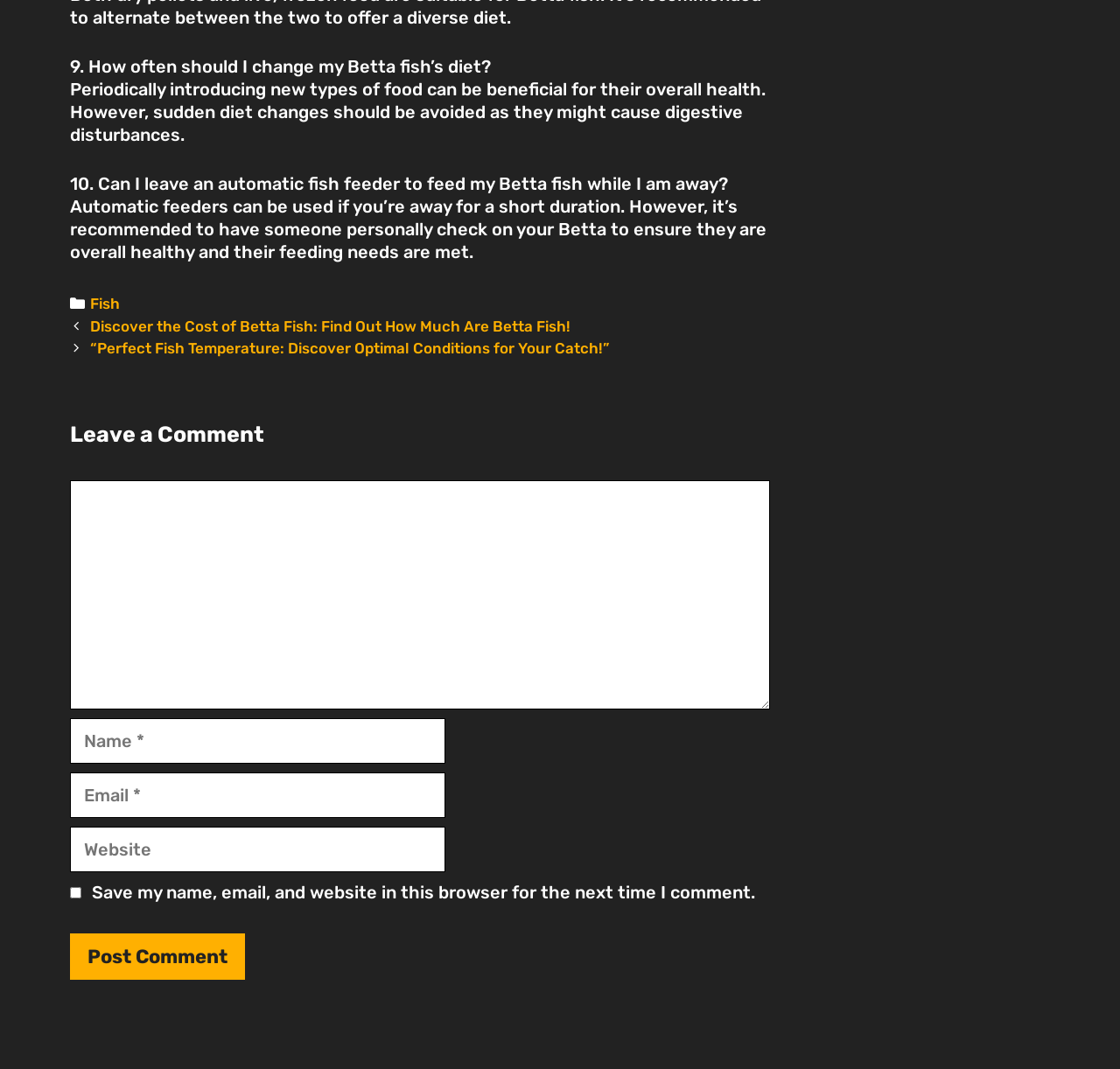Pinpoint the bounding box coordinates of the element to be clicked to execute the instruction: "Enter your name".

[0.062, 0.672, 0.398, 0.714]